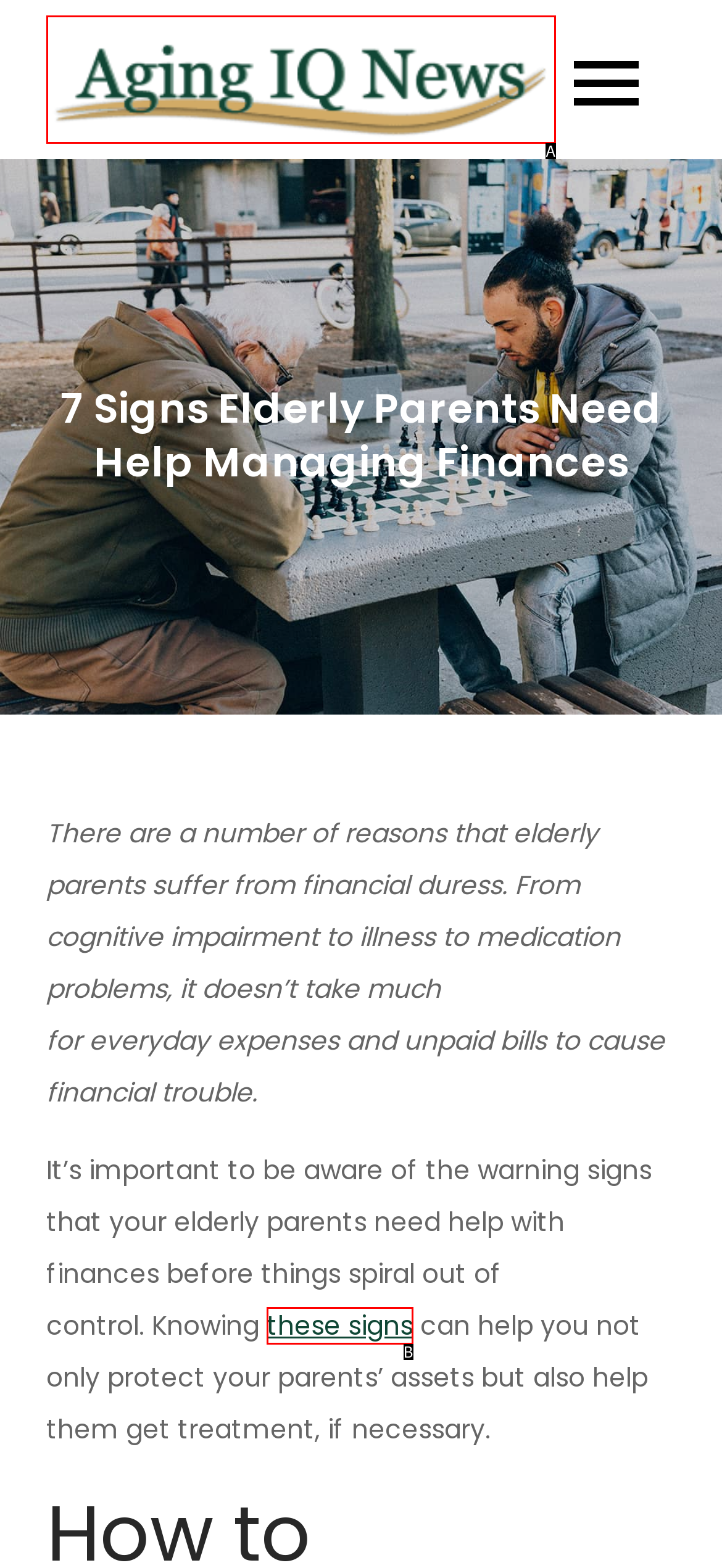Tell me which one HTML element best matches the description: alt="Aging I.Q. News" Answer with the option's letter from the given choices directly.

A